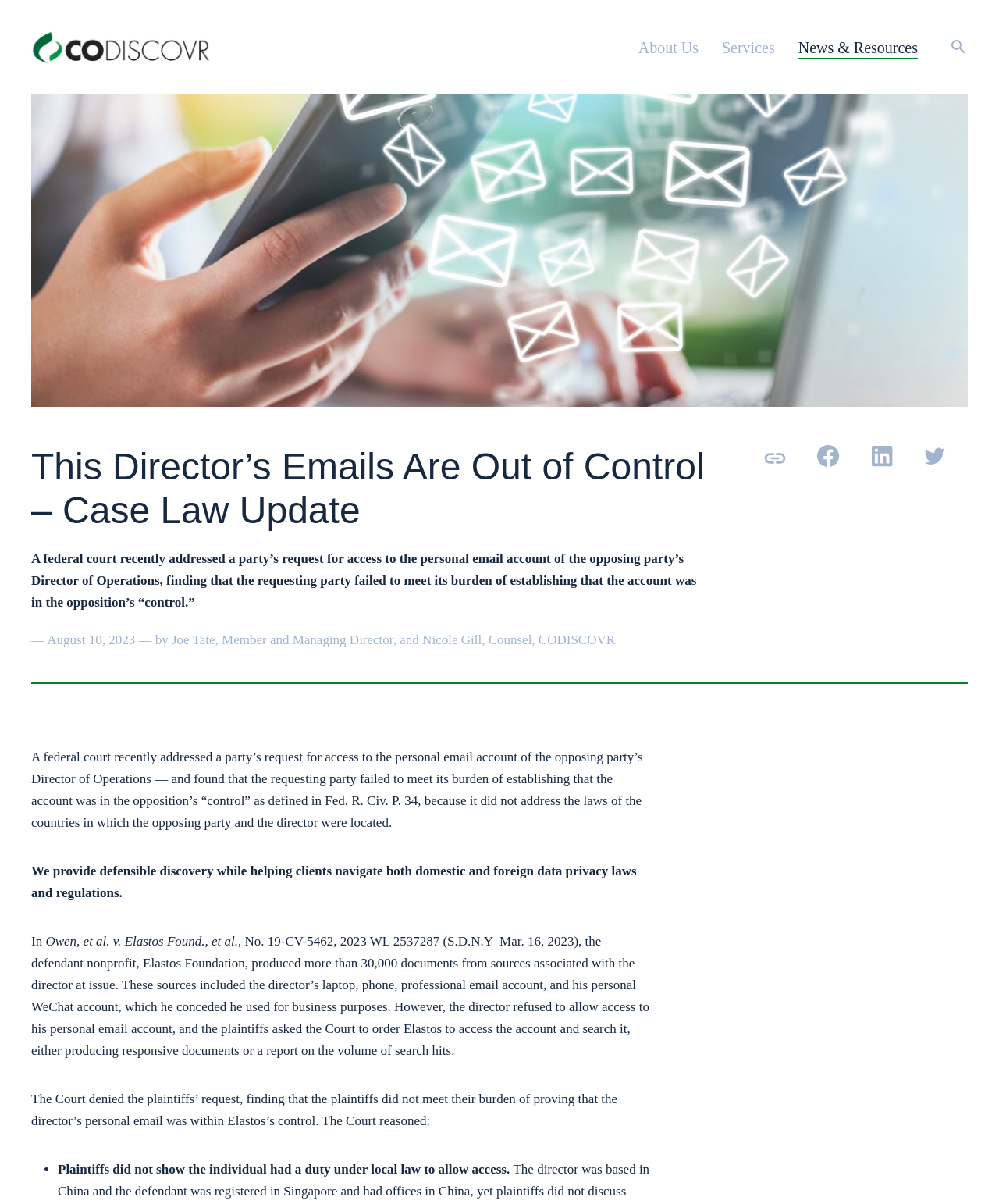Describe all visible elements and their arrangement on the webpage.

The webpage appears to be a law firm's website, specifically a blog or news section. At the top left, there is a logo link, and at the top right, there is a search button. The navigation menu consists of four links: "About Us", "Services", "News & Resources", and they are positioned horizontally across the top of the page.

Below the navigation menu, there is a large heading that reads "This Director’s Emails Are Out of Control – Case Law Update". This is followed by a subheading that summarizes a recent court case involving a party's request for access to the personal email account of the opposing party's Director of Operations.

The main content of the page is a news article or blog post that discusses the court case in detail. The article is divided into several paragraphs, with headings and subheadings that break up the text. There are also several static text elements that provide additional information, such as the date of the article, the authors' names, and a brief description of the law firm's services.

In the middle of the page, there are three links with accompanying images, which appear to be related to the article's content. These links are positioned horizontally across the page, with the images aligned to the left of the links.

Towards the bottom of the page, there is a section that summarizes the court's decision, with a list of bullet points that outline the key findings. The text is well-organized and easy to read, with clear headings and concise paragraphs that provide a detailed summary of the court case.